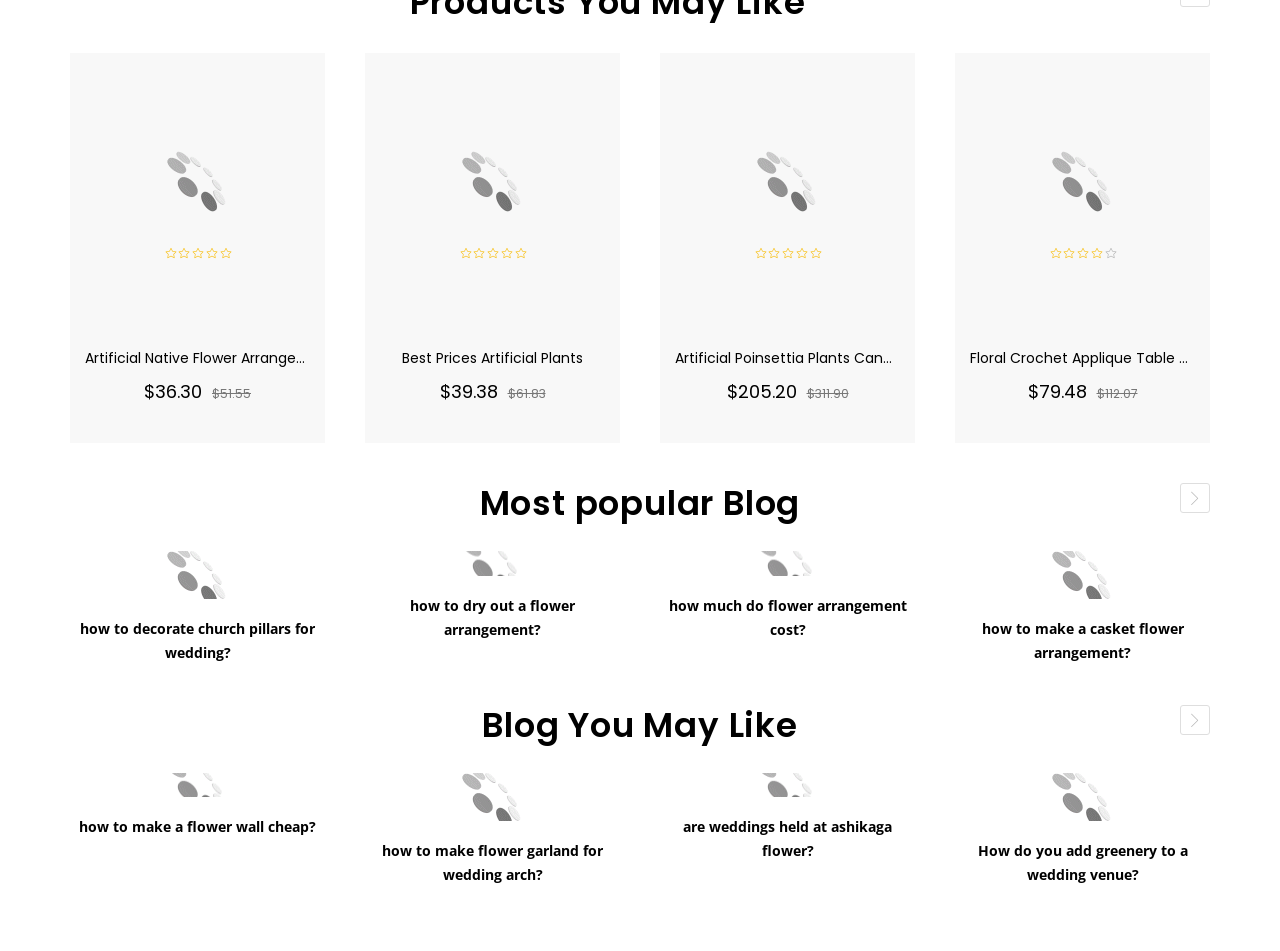Find the bounding box coordinates for the UI element whose description is: "Floral Crochet Applique Table Runner". The coordinates should be four float numbers between 0 and 1, in the format [left, top, right, bottom].

[0.758, 0.366, 0.959, 0.387]